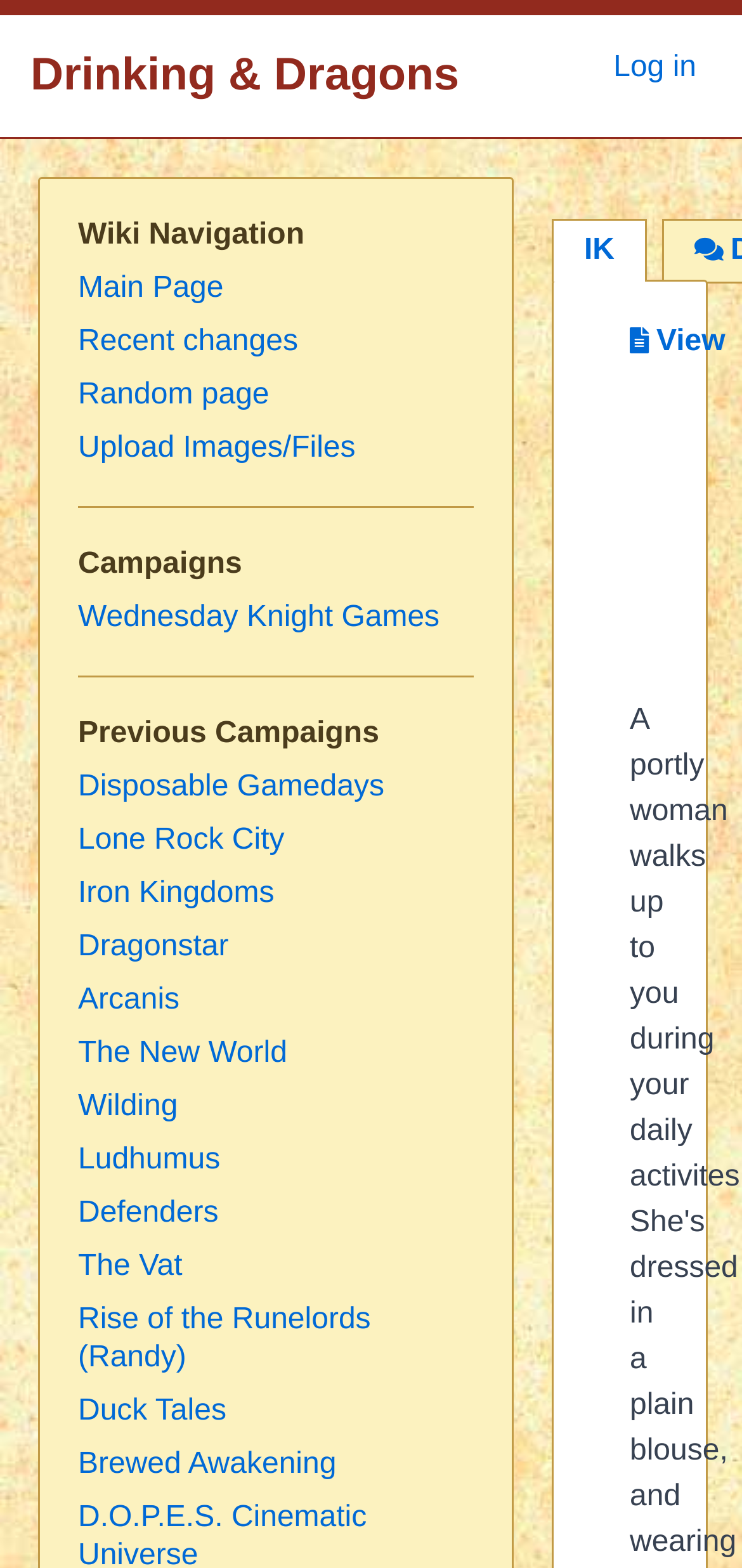Answer this question in one word or a short phrase: What is the name of the first campaign?

Wednesday Knight Games